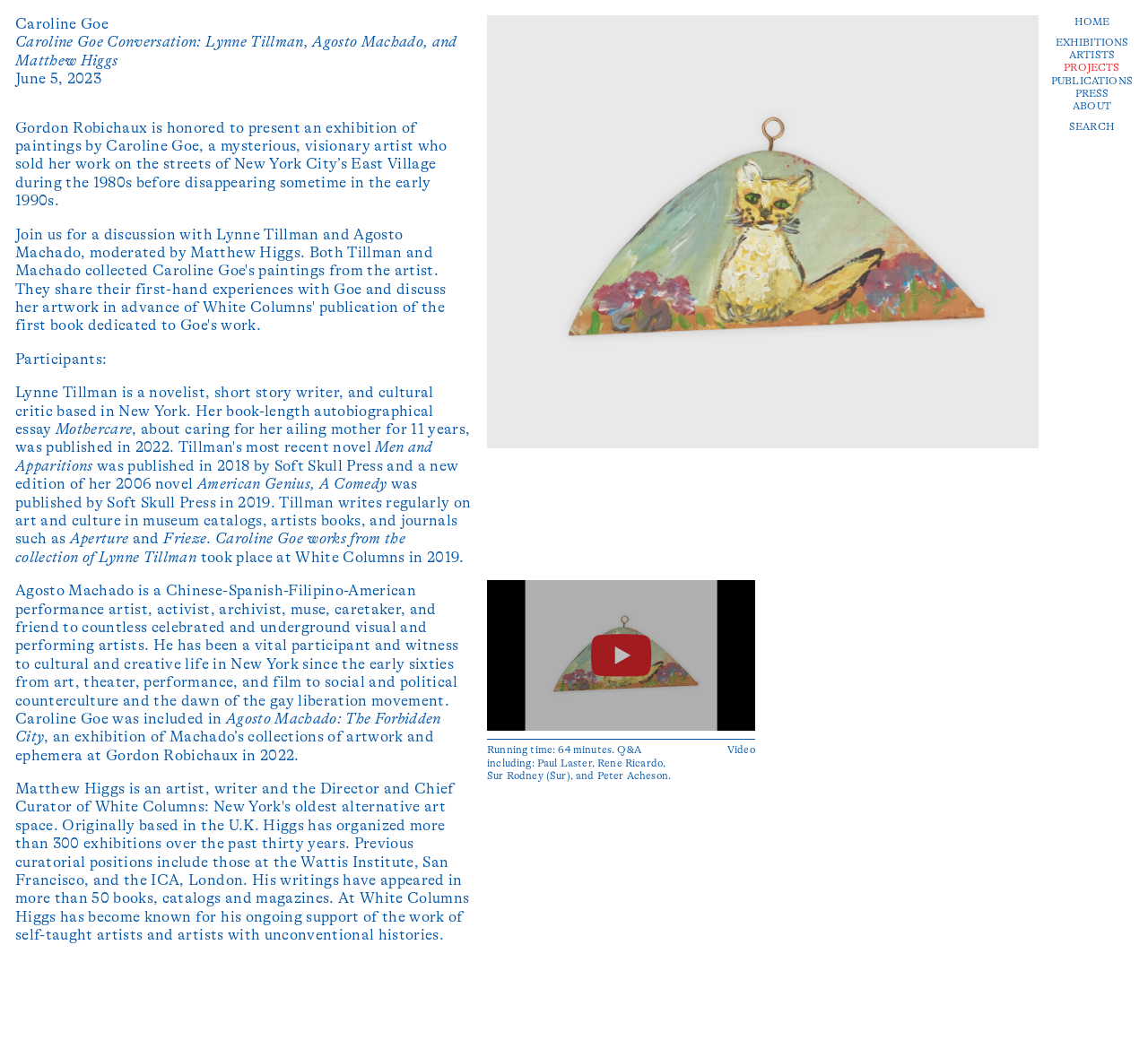Please give a concise answer to this question using a single word or phrase: 
What is the name of the exhibition that took place at White Columns in 2019?

Caroline Goe works from the collection of Lynne Tillman